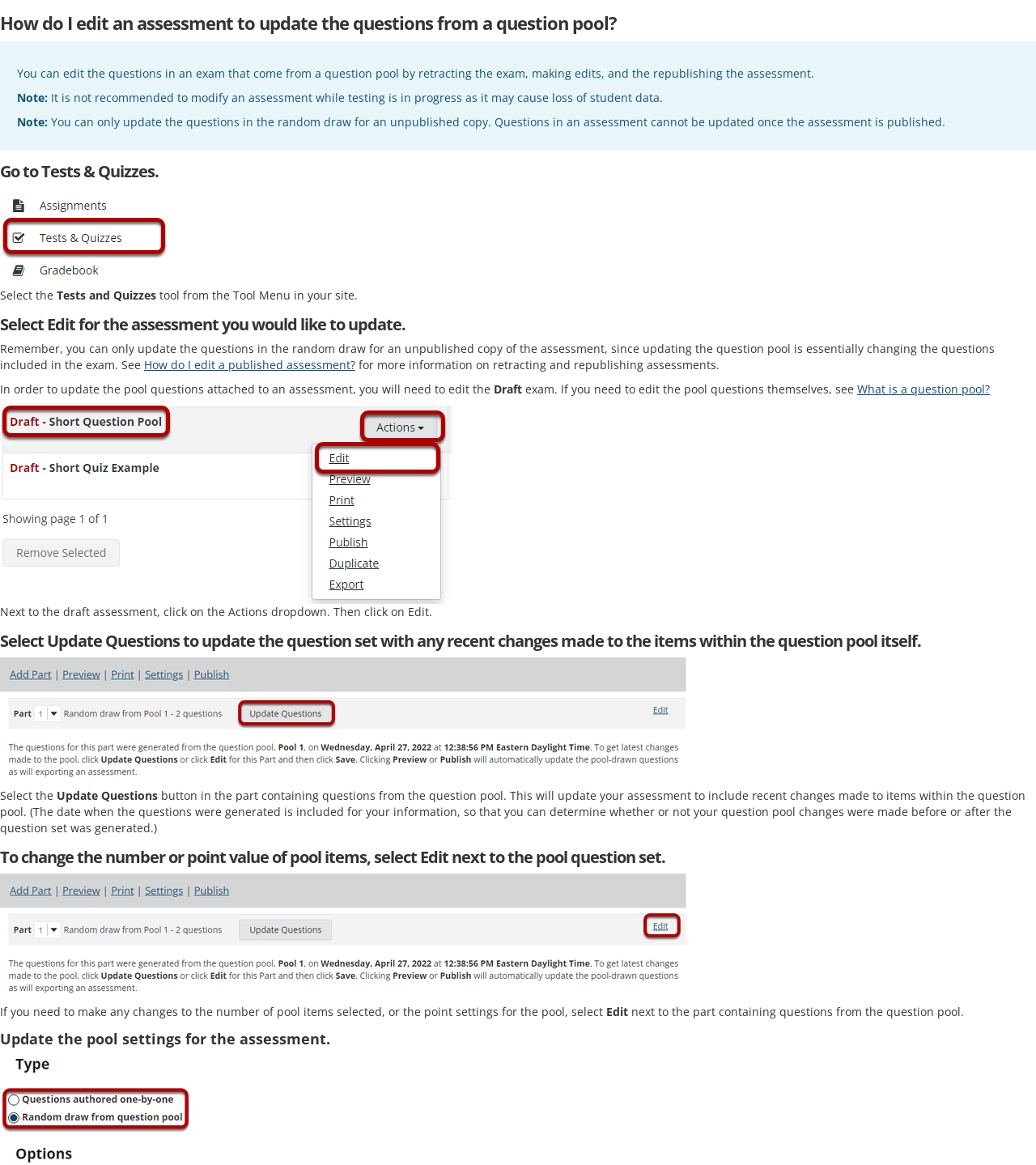What do you need to edit to update the pool questions?
Craft a detailed and extensive response to the question.

To update the pool questions attached to an assessment, you need to edit the draft exam, and if you need to edit the pool questions themselves, you can see the instructions on what is a question pool.